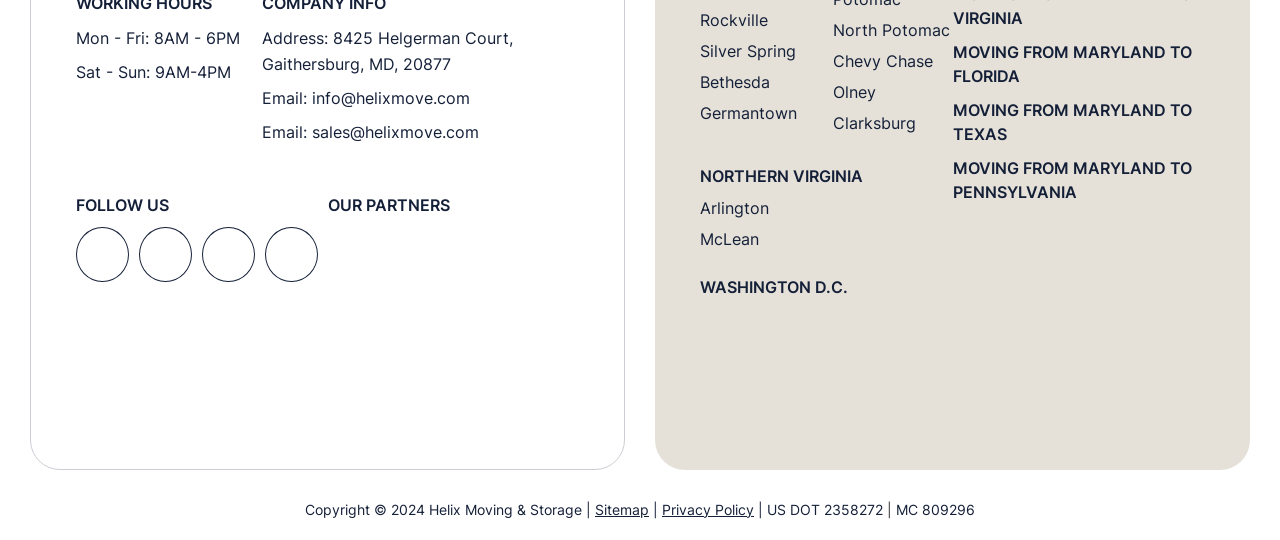Please locate the bounding box coordinates of the element that should be clicked to complete the given instruction: "Explore moving services in Northern Virginia".

[0.547, 0.305, 0.744, 0.349]